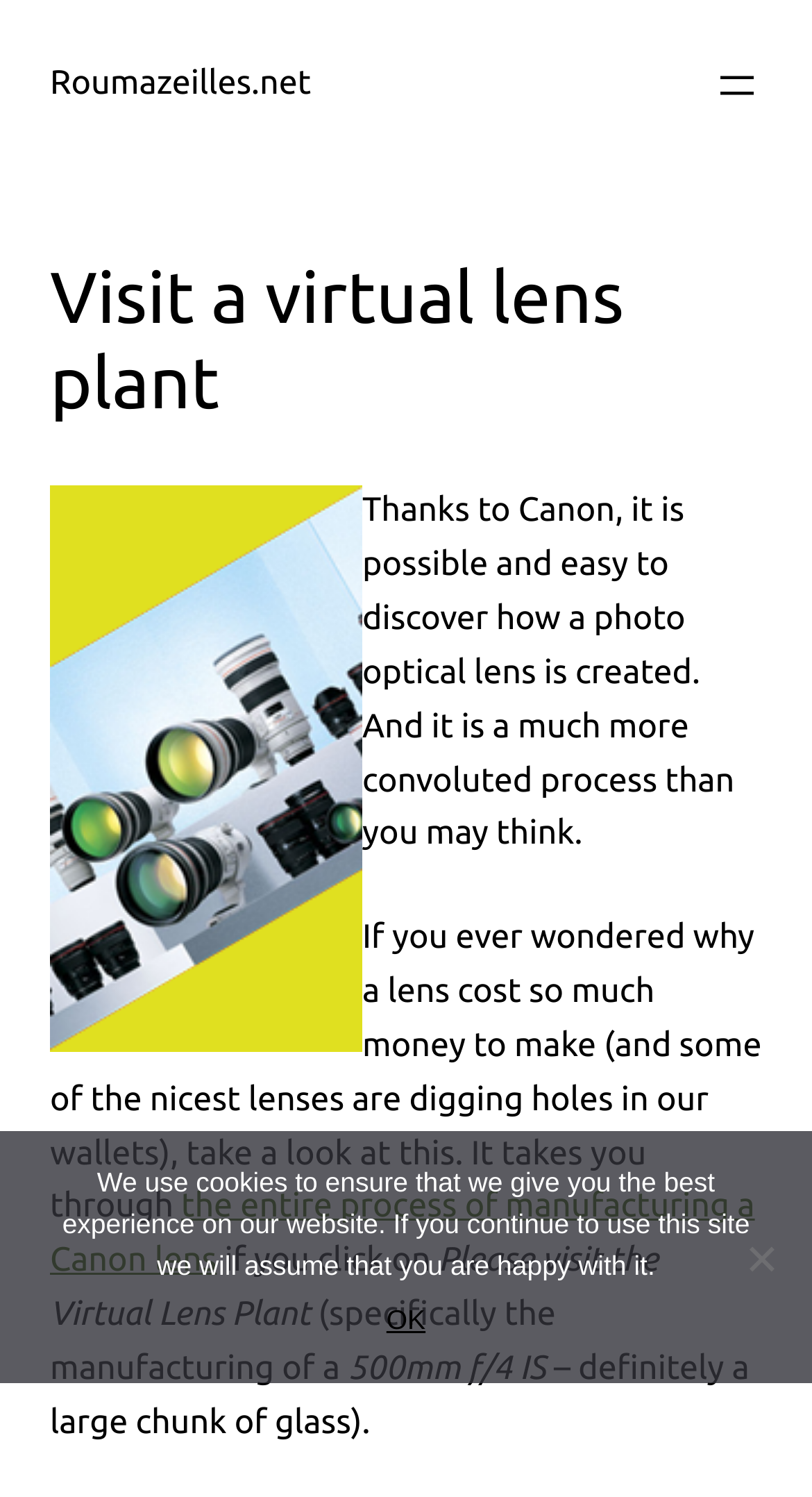Generate the text content of the main headline of the webpage.

Visit a virtual lens plant